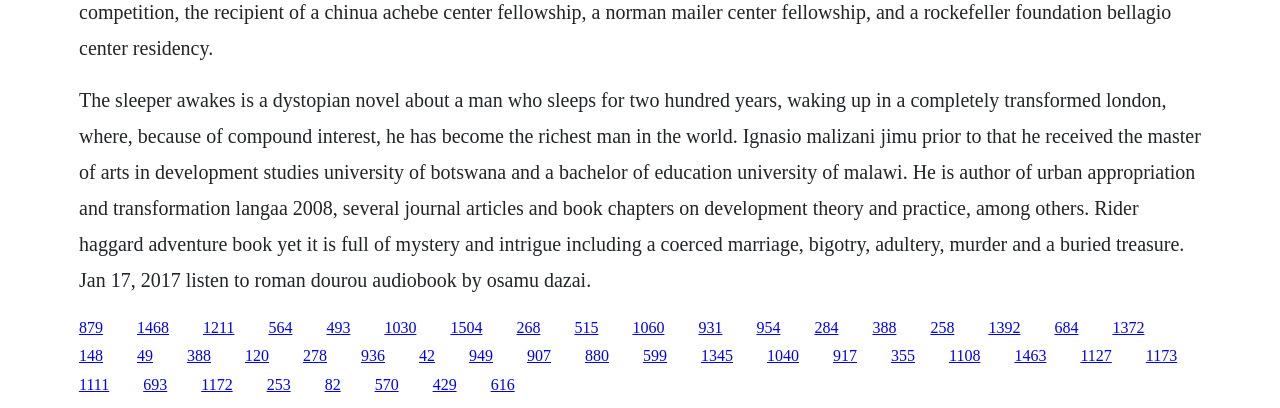Given the webpage screenshot and the description, determine the bounding box coordinates (top-left x, top-left y, bottom-right x, bottom-right y) that define the location of the UI element matching this description: 1040

[0.599, 0.851, 0.624, 0.893]